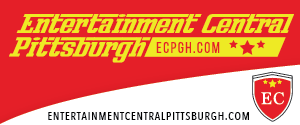What is the purpose of the shield emblem?
Please respond to the question with a detailed and thorough explanation.

The shield emblem on the side of the logo and promotional banner adds an element of branding and identity, and it showcases the initials 'EC', which are likely the abbreviation of the organization's name.